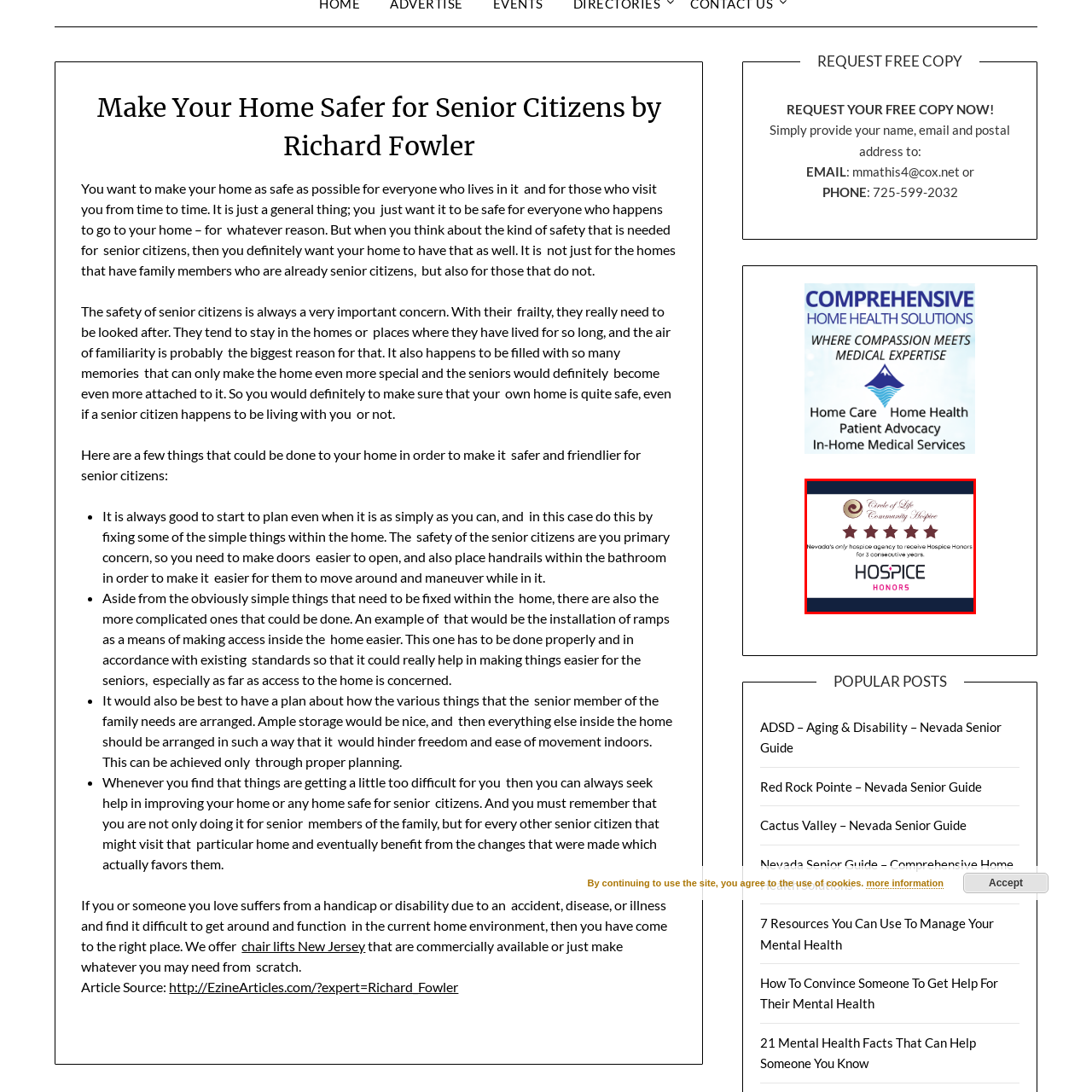How many consecutive years did Circle of Life Community Hospice receive Hospice Honors?
Study the image framed by the red bounding box and answer the question in detail, relying on the visual clues provided.

The image features the statement 'Nevada's only hospice agency to receive Hospice Honors for 3 consecutive years', indicating that Circle of Life Community Hospice received Hospice Honors for three consecutive years.